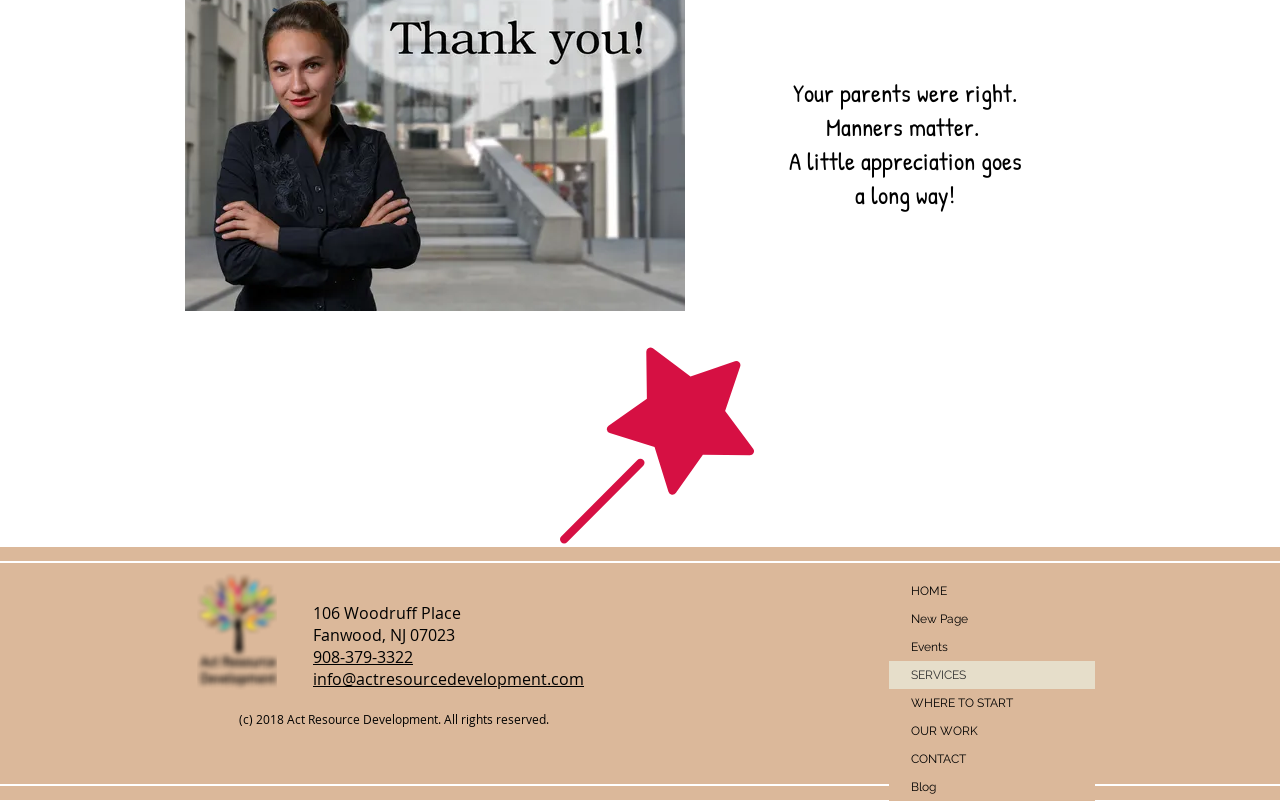What is the address of Act Resource Development?
Refer to the image and respond with a one-word or short-phrase answer.

106 Woodruff Place, Fanwood, NJ 07023